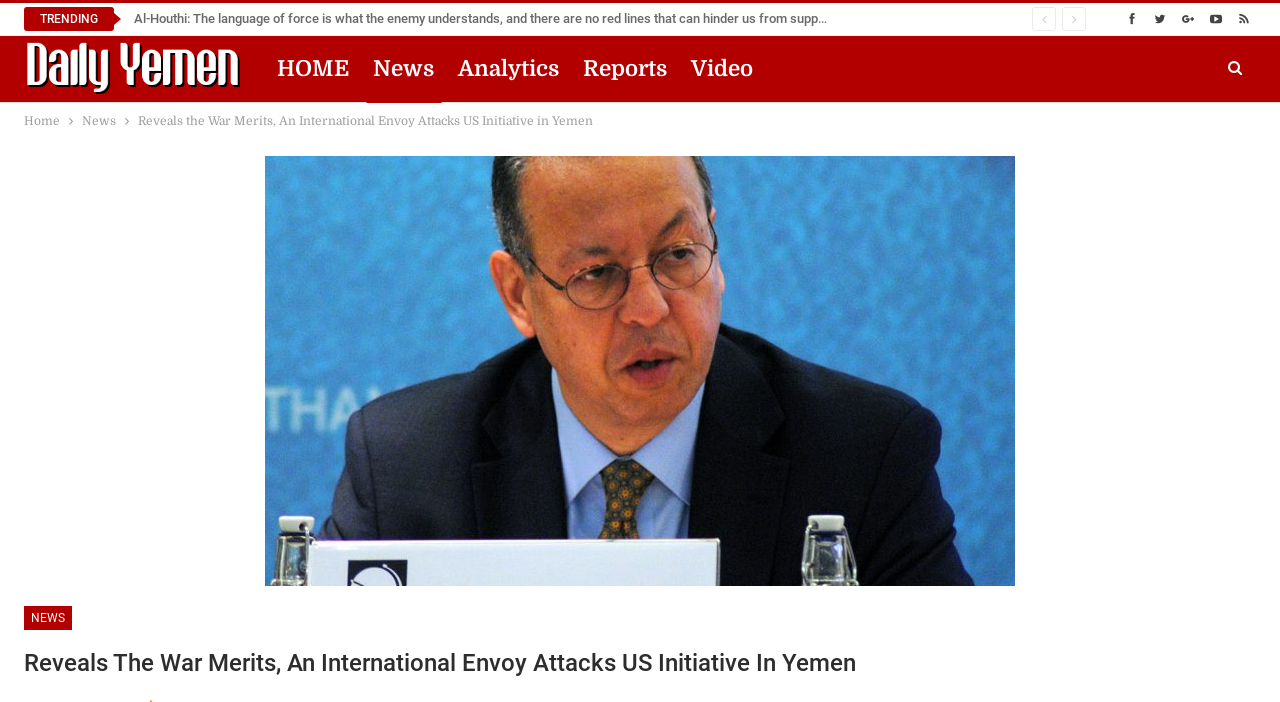Determine the bounding box coordinates of the section I need to click to execute the following instruction: "Click on the trending news". Provide the coordinates as four float numbers between 0 and 1, i.e., [left, top, right, bottom].

[0.031, 0.017, 0.077, 0.037]